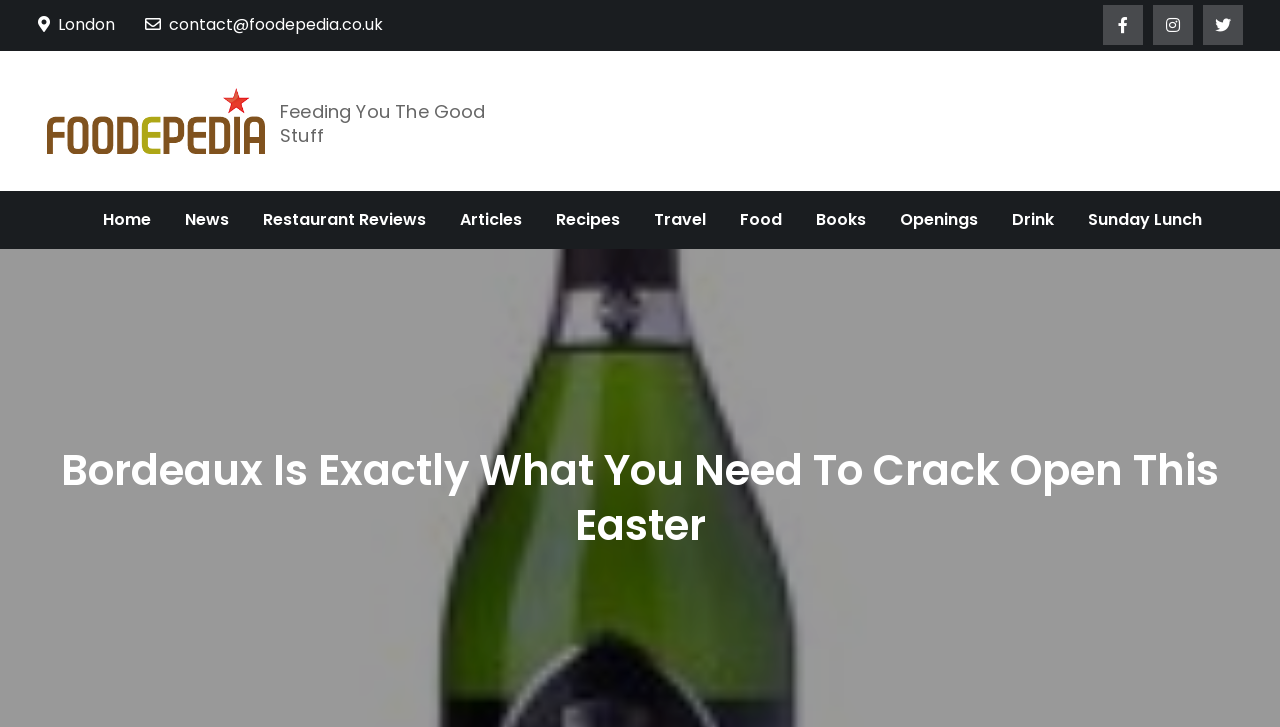Identify the bounding box coordinates of the region that should be clicked to execute the following instruction: "read article about Bordeaux".

[0.037, 0.611, 0.963, 0.761]